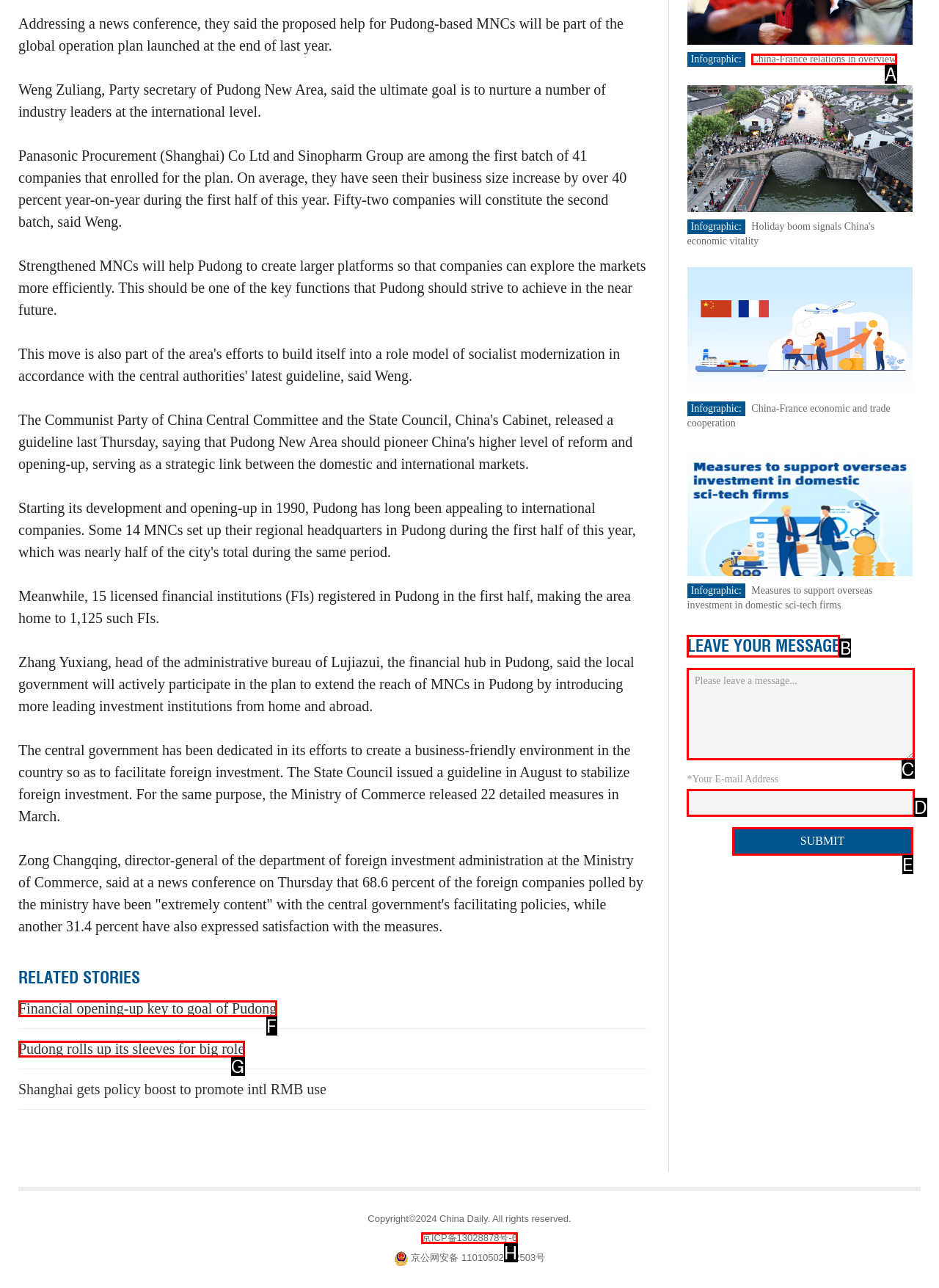Identify the option that corresponds to the description: China-France relations in overview 
Provide the letter of the matching option from the available choices directly.

A